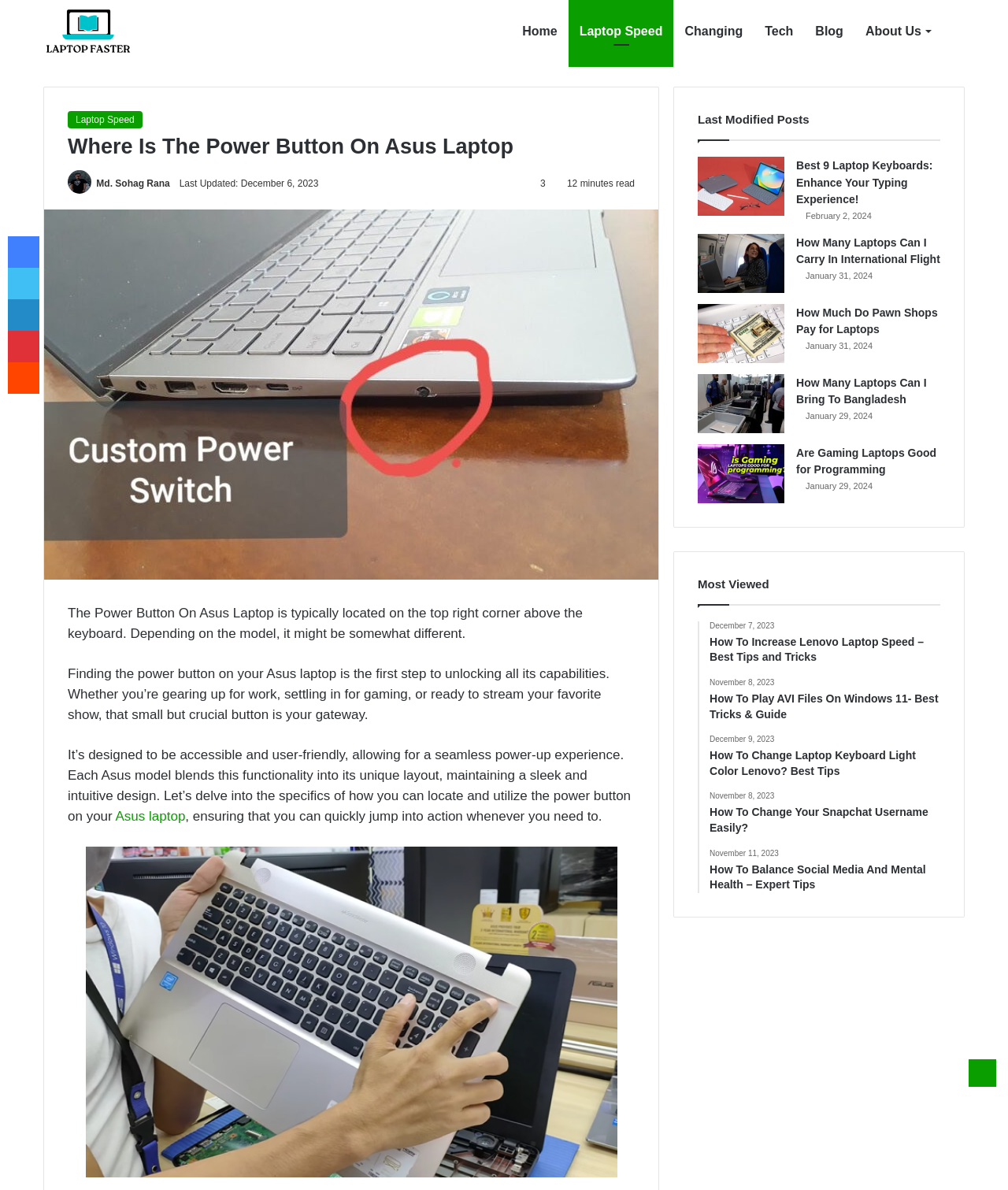Identify the bounding box coordinates of the region that should be clicked to execute the following instruction: "Read the article 'Where Is The Power Button On Asus Laptop'".

[0.067, 0.111, 0.63, 0.136]